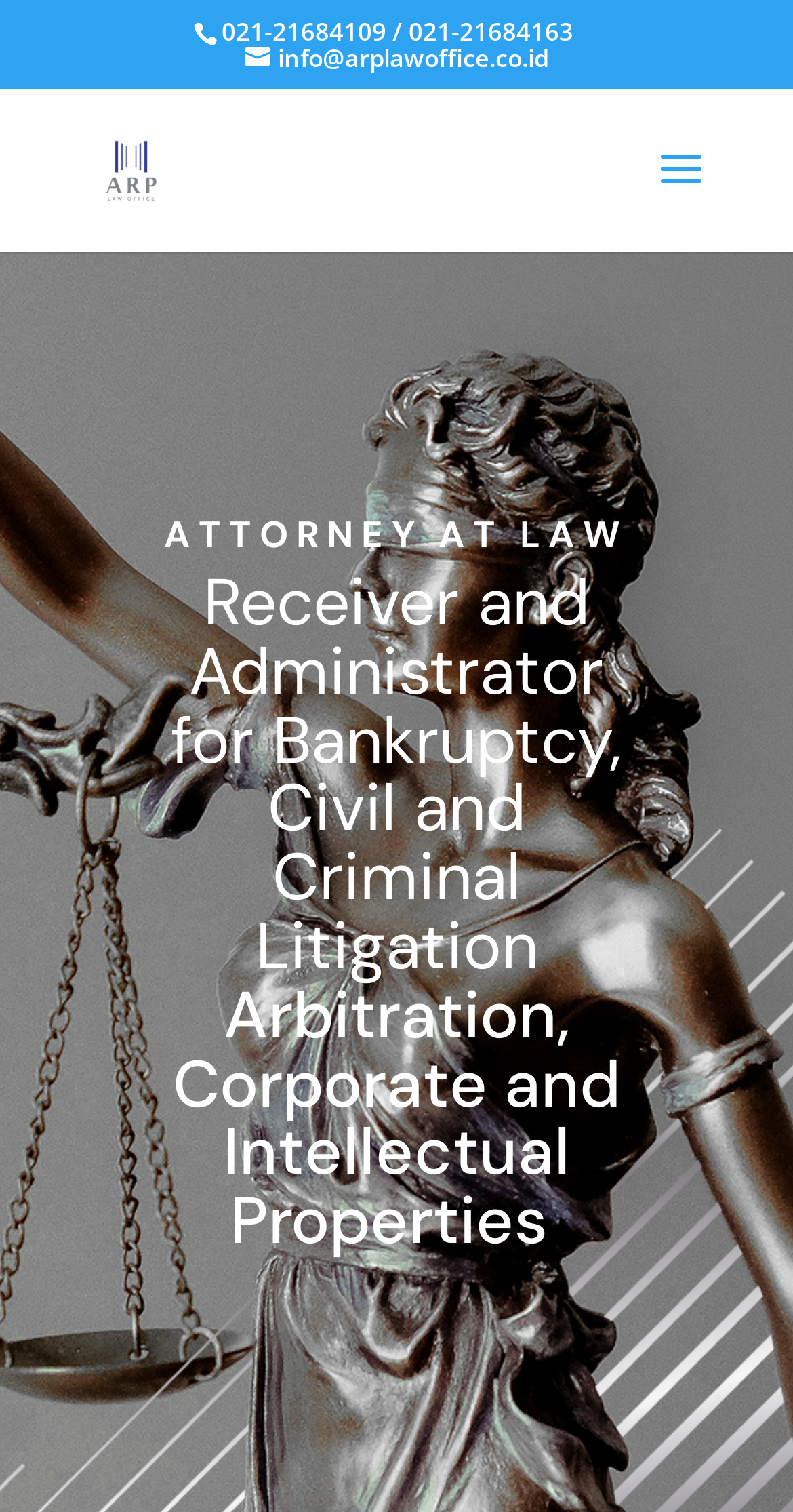Answer the question below in one word or phrase:
What is the phone number of ARP Law Office?

021-21684109 / 021-21684163